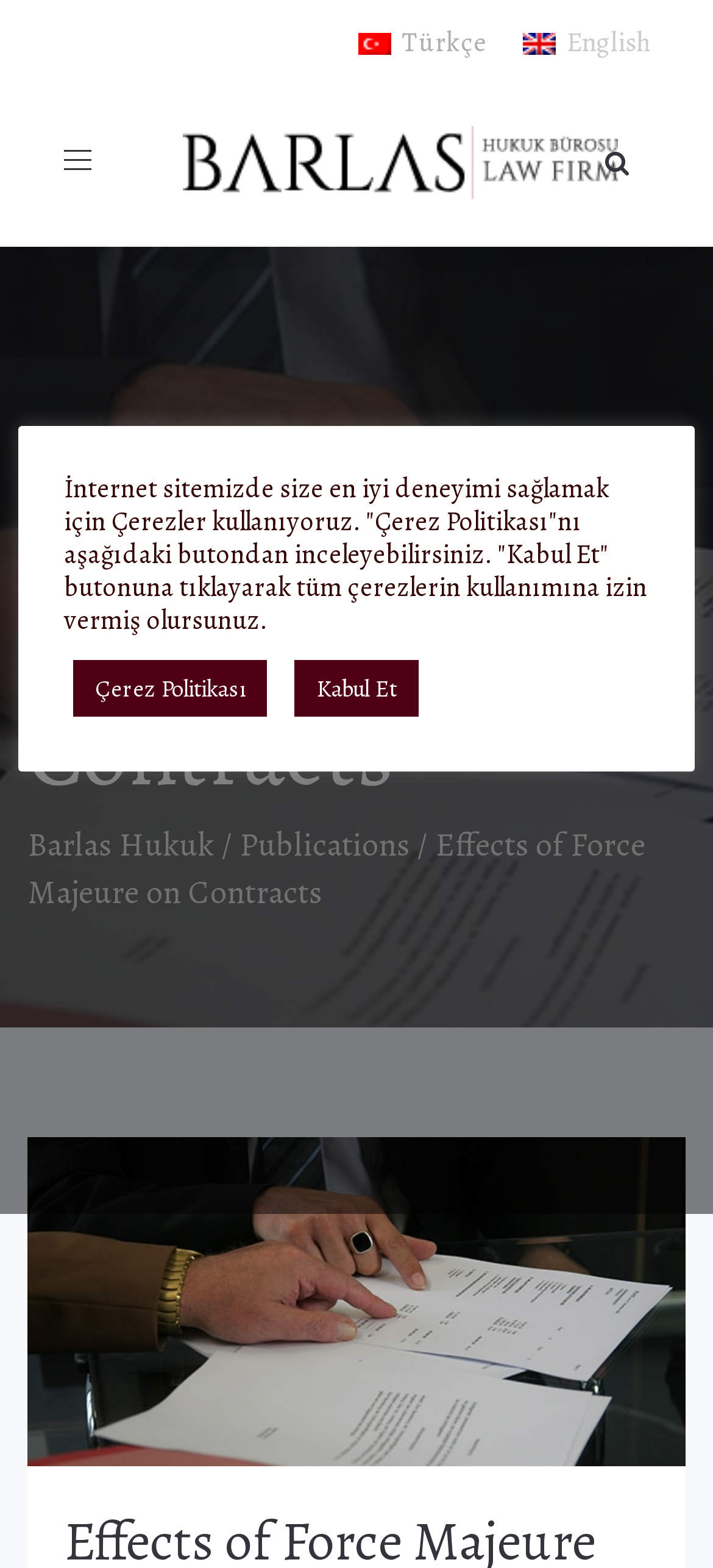Determine the bounding box coordinates for the clickable element required to fulfill the instruction: "Toggle navigation". Provide the coordinates as four float numbers between 0 and 1, i.e., [left, top, right, bottom].

[0.077, 0.089, 0.141, 0.118]